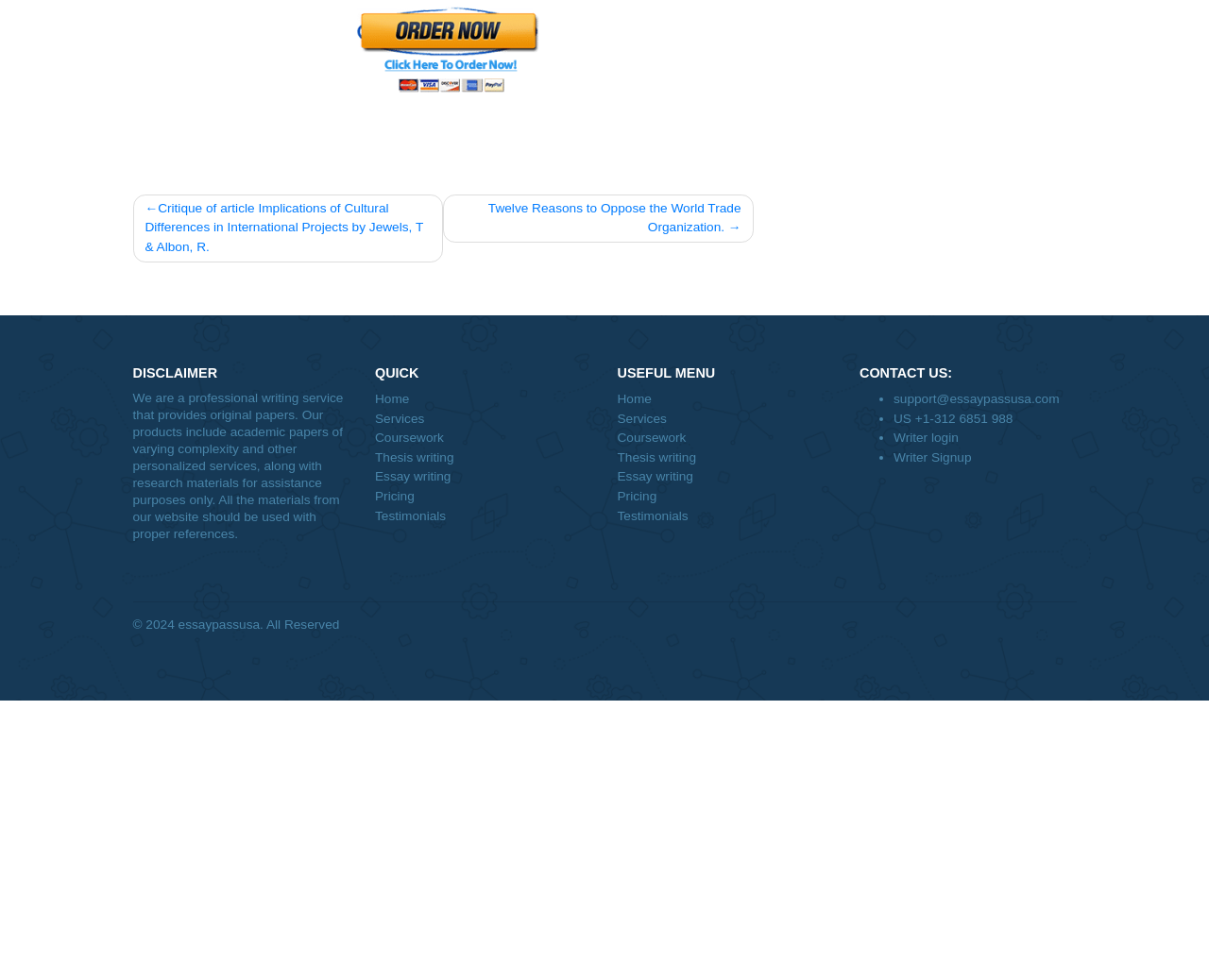Determine the bounding box coordinates of the clickable element necessary to fulfill the instruction: "Click on the '←Critique of article Implications of Cultural Differences in International Projects by Jewels, T & Albon, R.' link". Provide the coordinates as four float numbers within the 0 to 1 range, i.e., [left, top, right, bottom].

[0.122, 0.426, 0.407, 0.503]